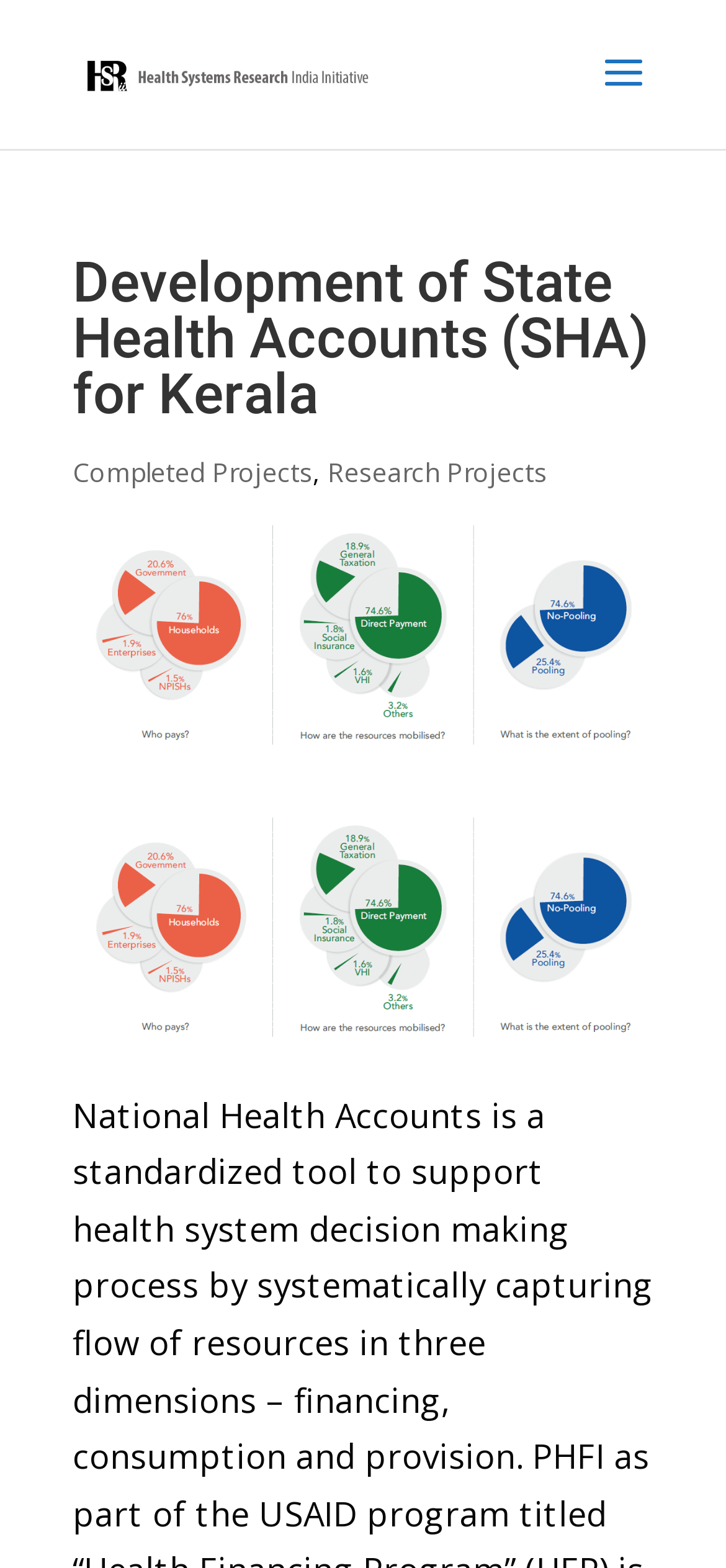Provide a thorough description of the webpage's content and layout.

The webpage is about the "Development of State Health Accounts (SHA) for Kerala" and is related to HSRII. At the top-left corner, there is a link and an image, both labeled as "HSRII". Below this, there is a heading that displays the title of the webpage. 

To the right of the heading, there are two links, "Completed Projects" and "Research Projects", separated by a comma. The "Completed Projects" link is positioned slightly above the "Research Projects" link.

Further down the page, there is another link, "SHA Picture (On going Studies)", which is accompanied by an image with the same label. The image is positioned slightly above the link.